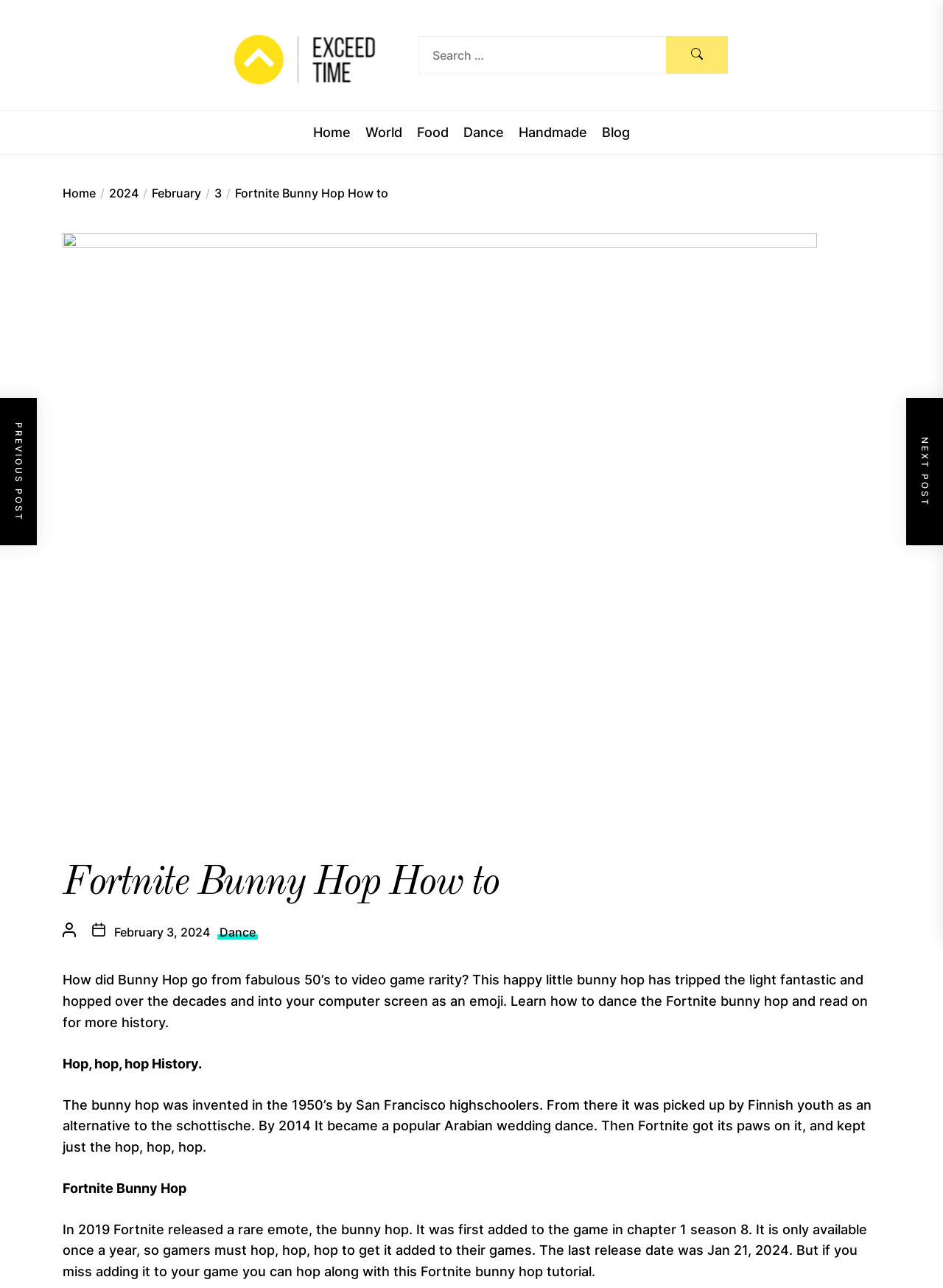Find the primary header on the webpage and provide its text.

Fortnite Bunny Hop How to